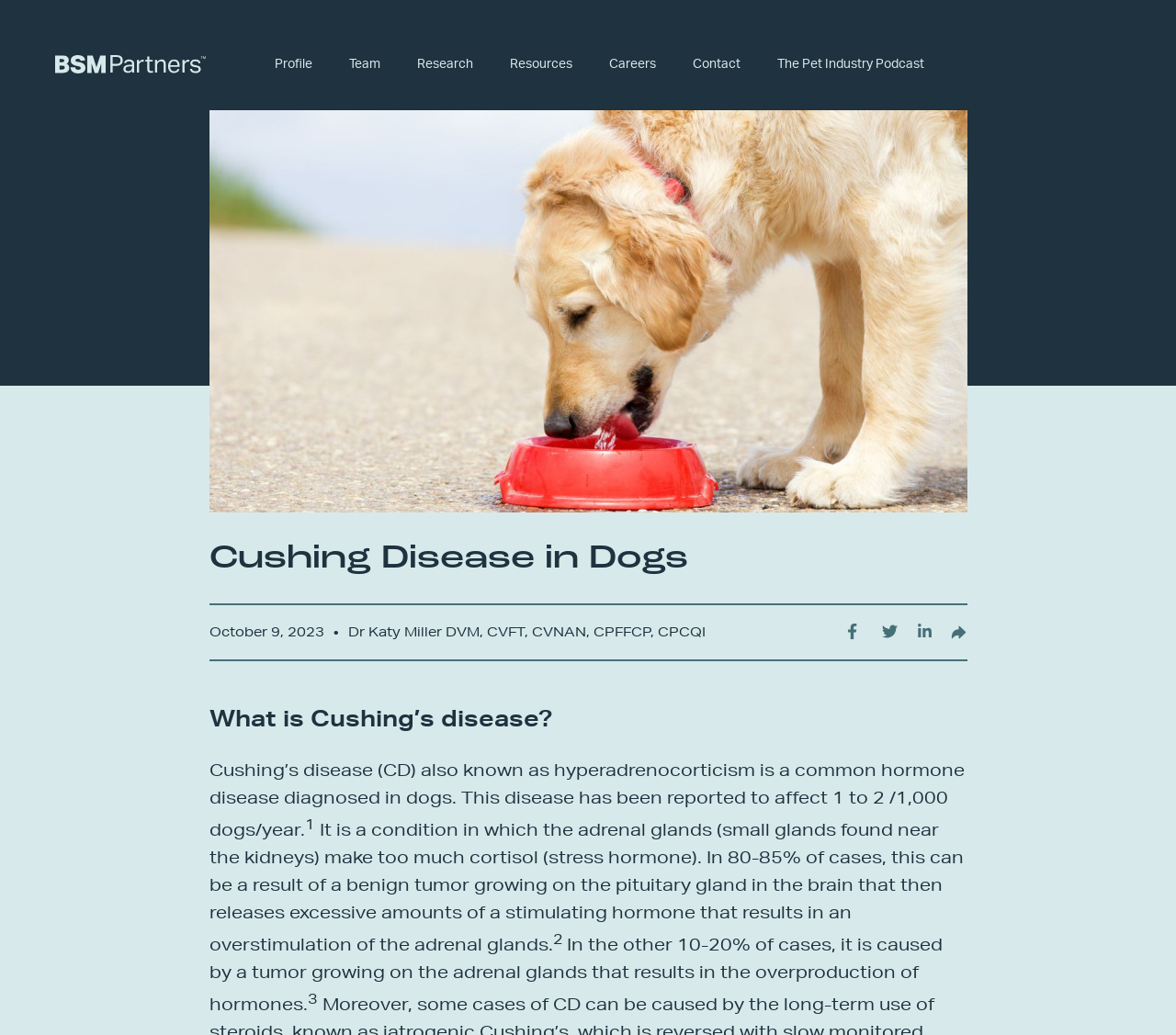Point out the bounding box coordinates of the section to click in order to follow this instruction: "Click the Contact link".

[0.589, 0.055, 0.63, 0.07]